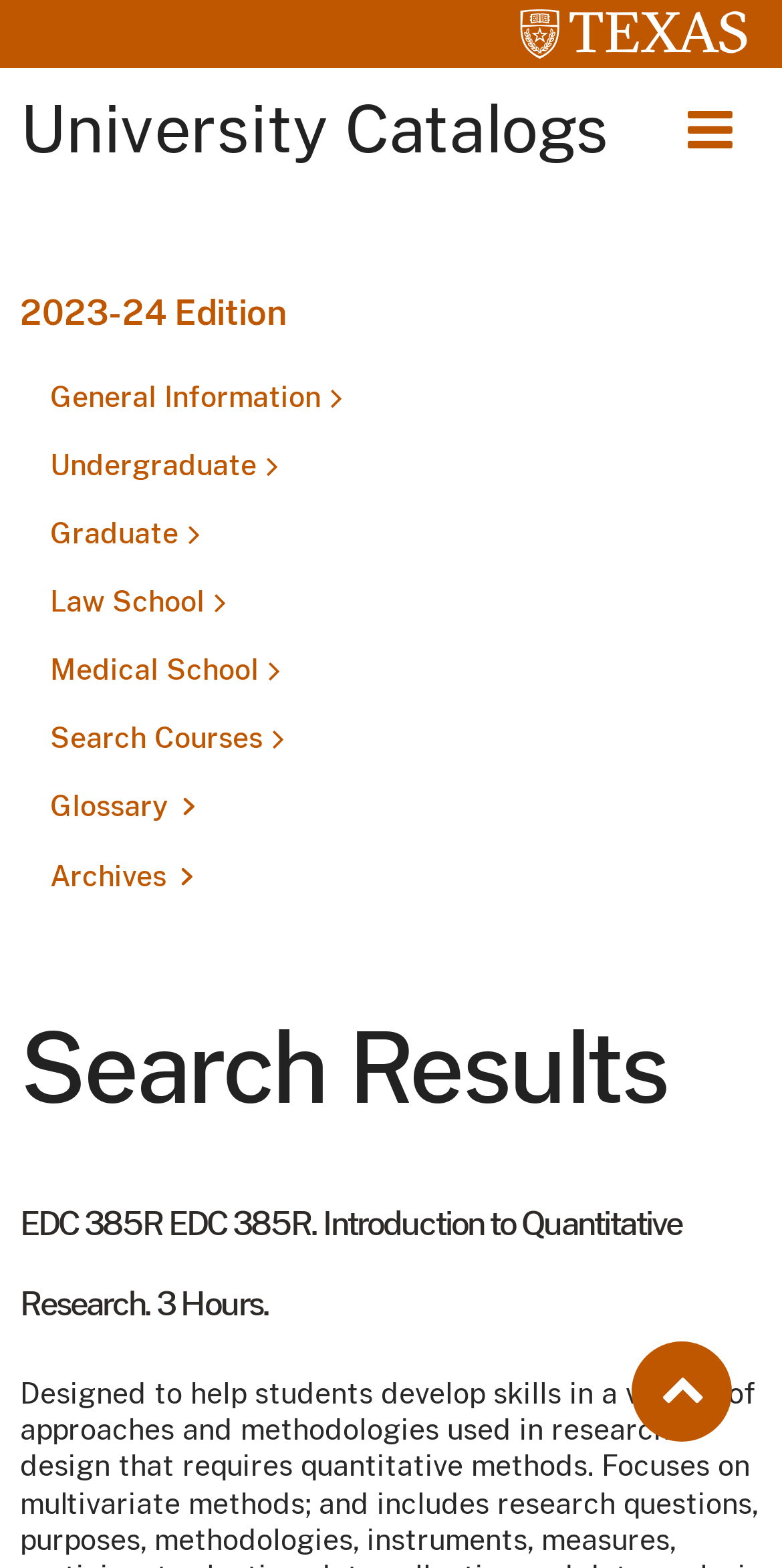Identify the bounding box coordinates for the element you need to click to achieve the following task: "Go back to top". Provide the bounding box coordinates as four float numbers between 0 and 1, in the form [left, top, right, bottom].

[0.808, 0.855, 0.936, 0.919]